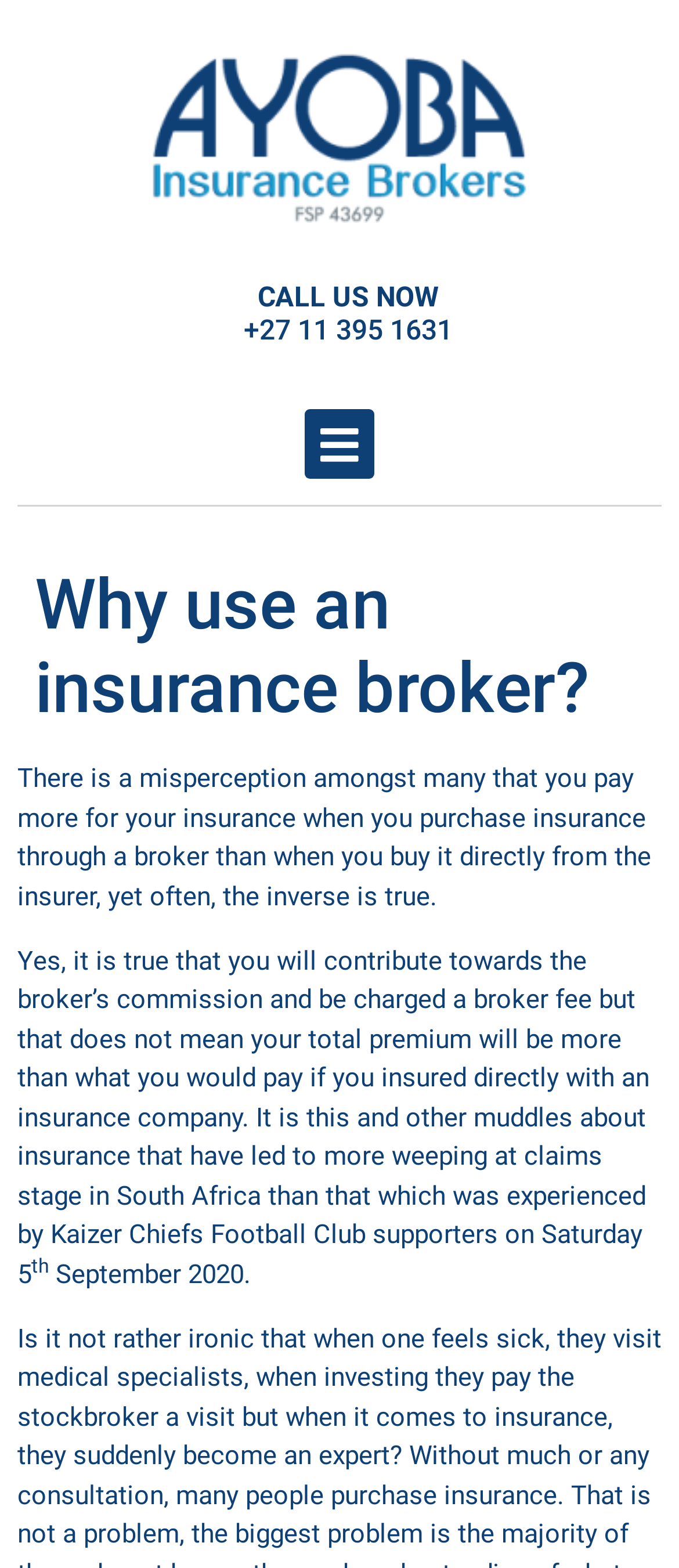What is the common misconception about insurance brokers?
Answer the question with a single word or phrase by looking at the picture.

Paying more for insurance